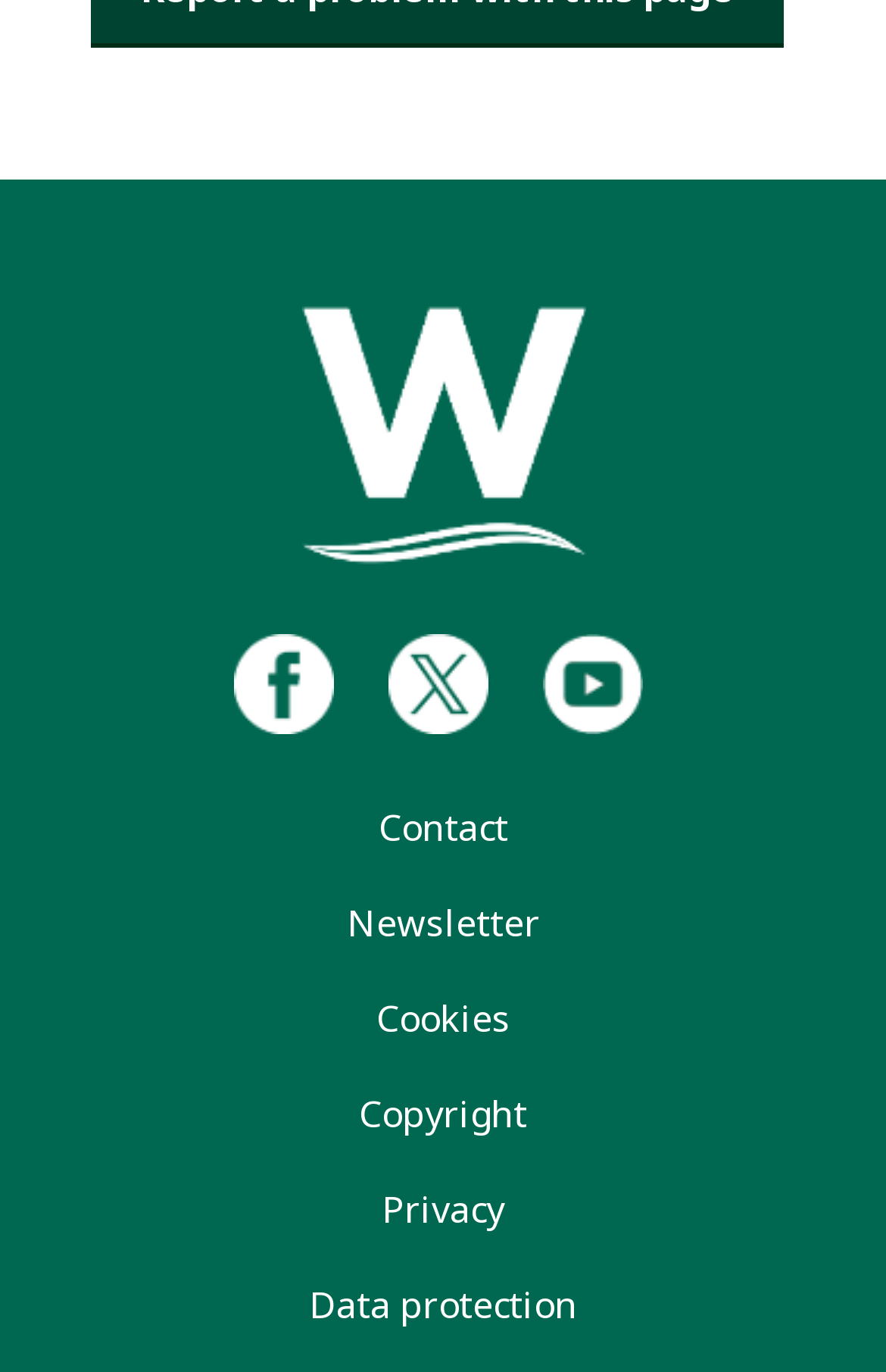Using the information in the image, give a detailed answer to the following question: What are the topics of the links in the footer section?

From the footer section, we can see six links with descriptions, which are Contact, Newsletter, Cookies, Copyright, Privacy, and Data protection. These are the topics of the links in the footer section.